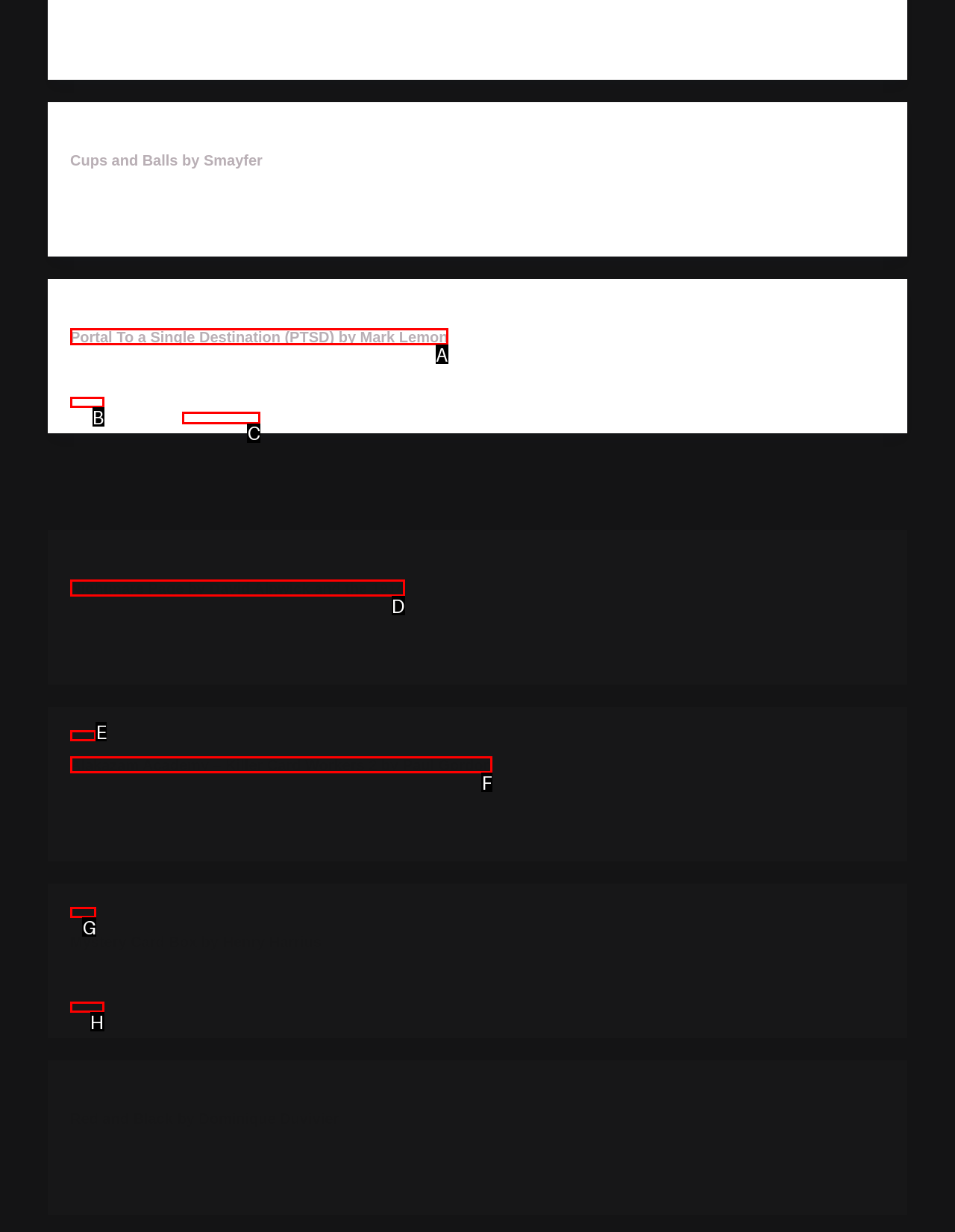Using the element description: Sparker Webgroup, select the HTML element that matches best. Answer with the letter of your choice.

None